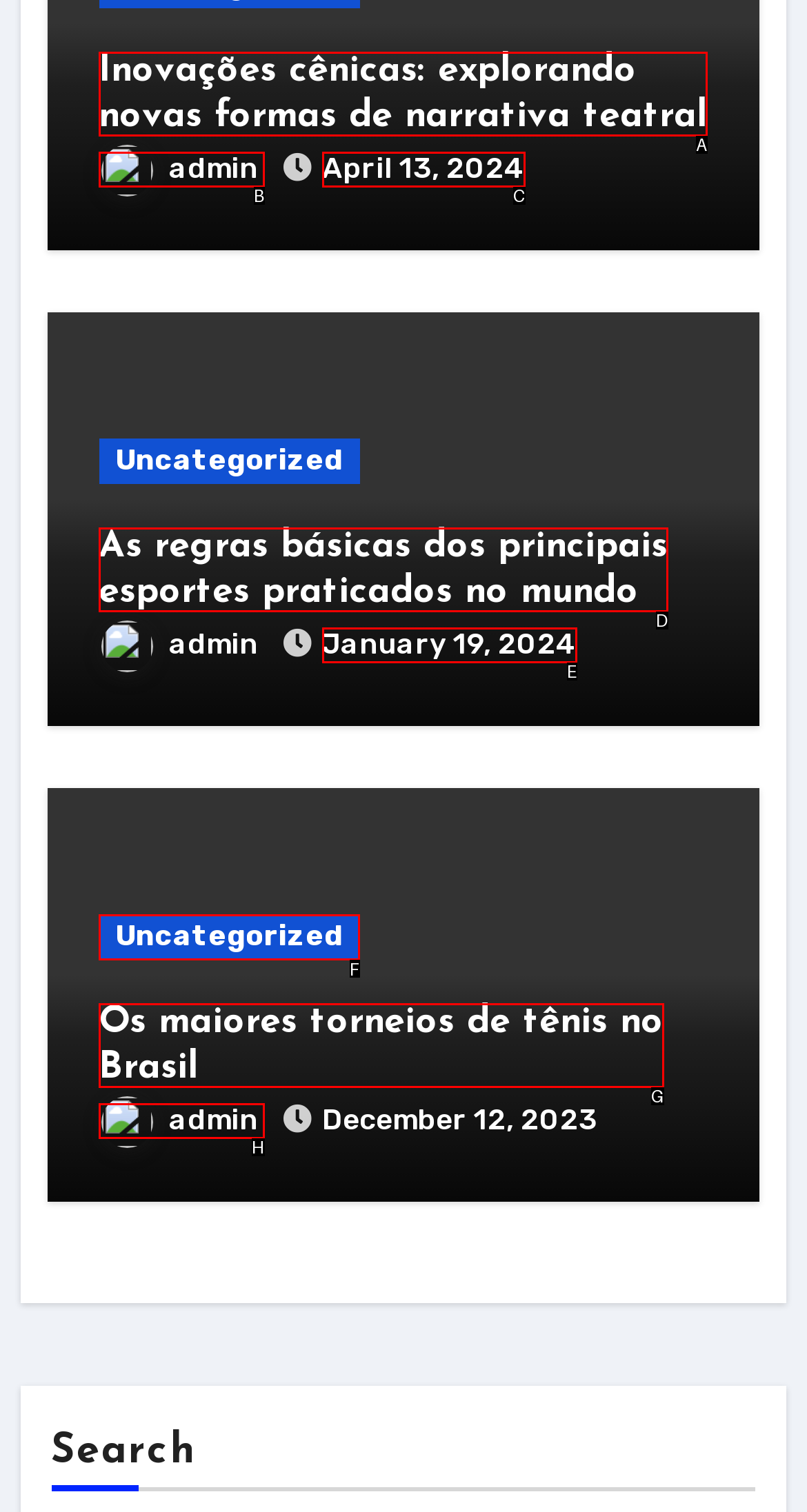Determine the option that aligns with this description: April 13, 2024
Reply with the option's letter directly.

C